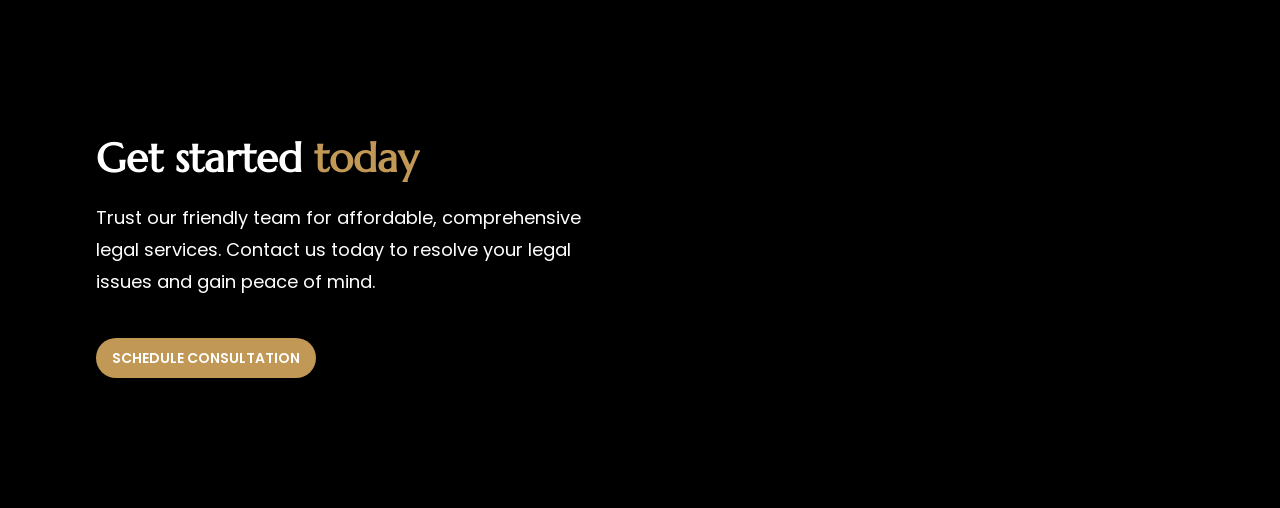By analyzing the image, answer the following question with a detailed response: What is the purpose of the 'SCHEDULE CONSULTATION' button?

The 'SCHEDULE CONSULTATION' button is prominently displayed on the webpage, inviting users to take the next step in engaging the services offered by the legal firm, which implies that the purpose of the button is to facilitate further action.